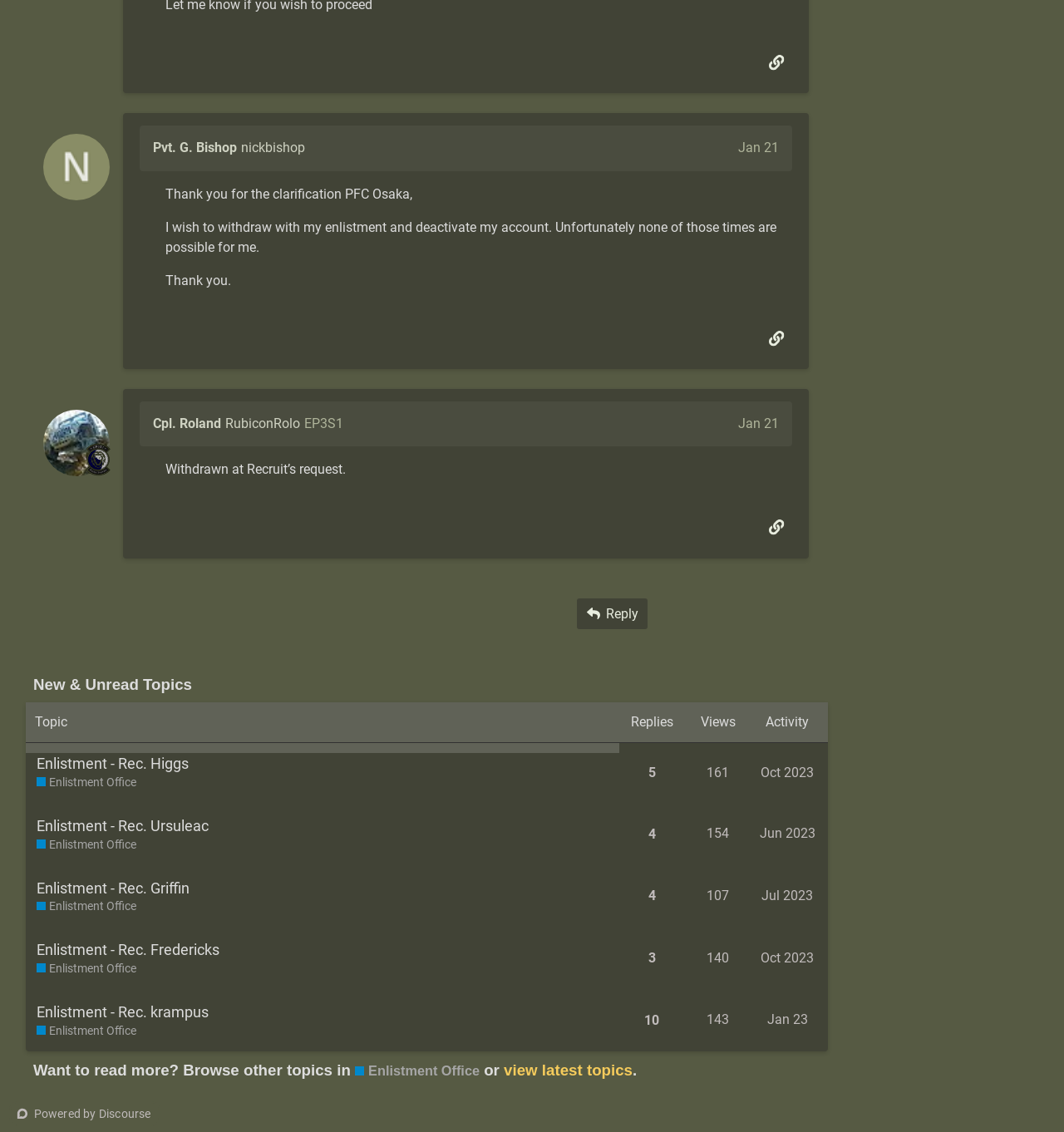Identify the bounding box coordinates of the section that should be clicked to achieve the task described: "Share a link to this post".

[0.715, 0.043, 0.745, 0.068]